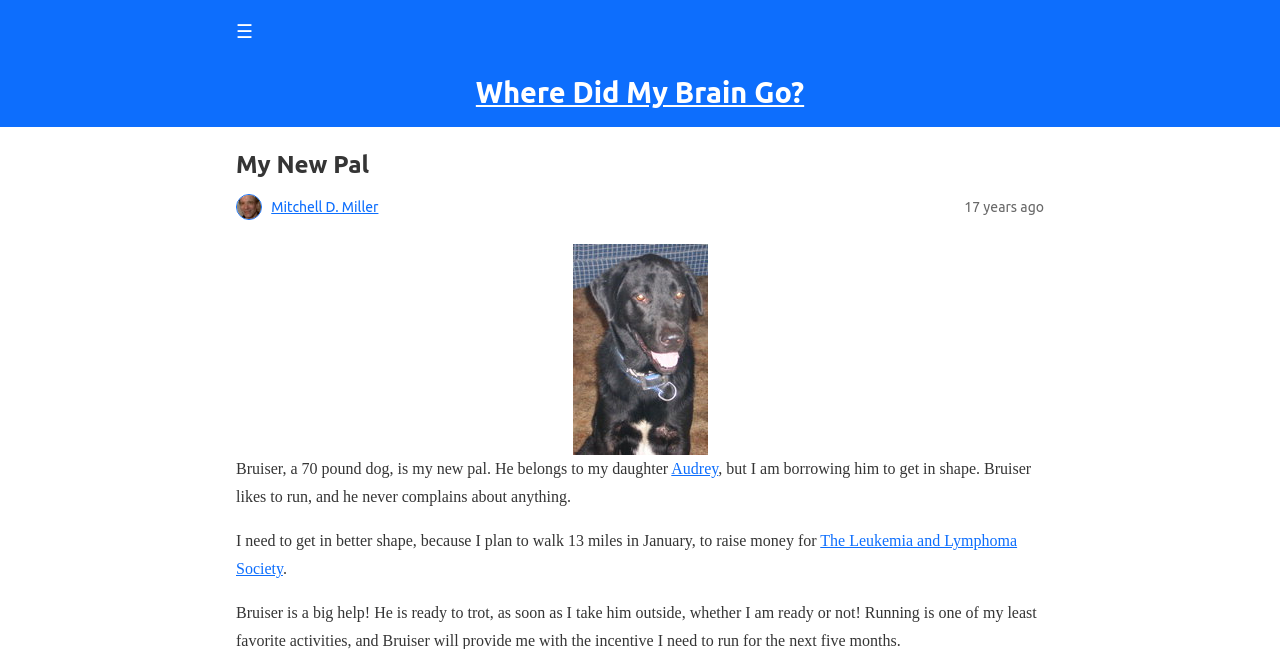Who is the owner of the dog?
Answer the question with a single word or phrase, referring to the image.

Audrey